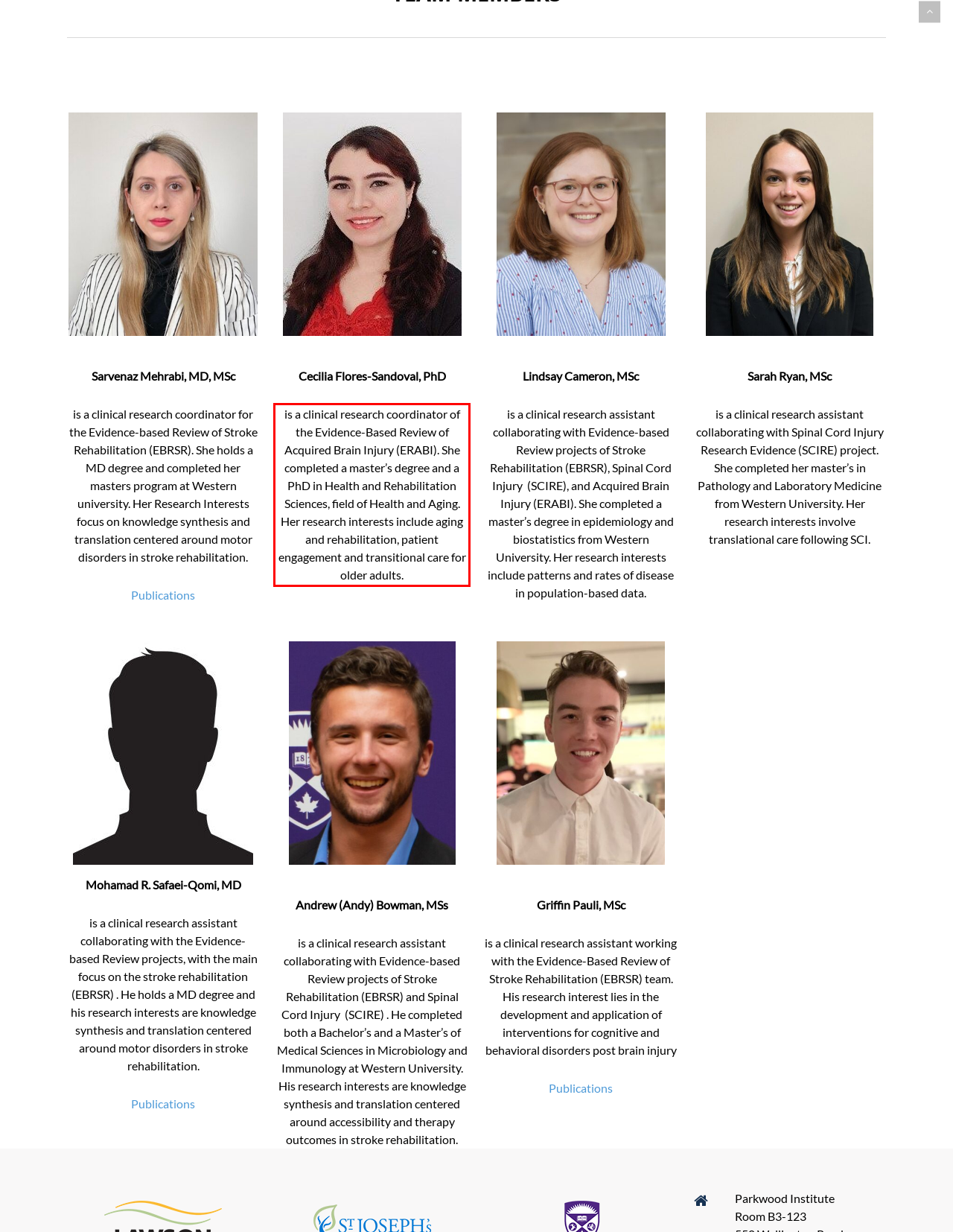You are provided with a screenshot of a webpage containing a red bounding box. Please extract the text enclosed by this red bounding box.

is a clinical research coordinator of the Evidence-Based Review of Acquired Brain Injury (ERABI). She completed a master’s degree and a PhD in Health and Rehabilitation Sciences, field of Health and Aging. Her research interests include aging and rehabilitation, patient engagement and transitional care for older adults.